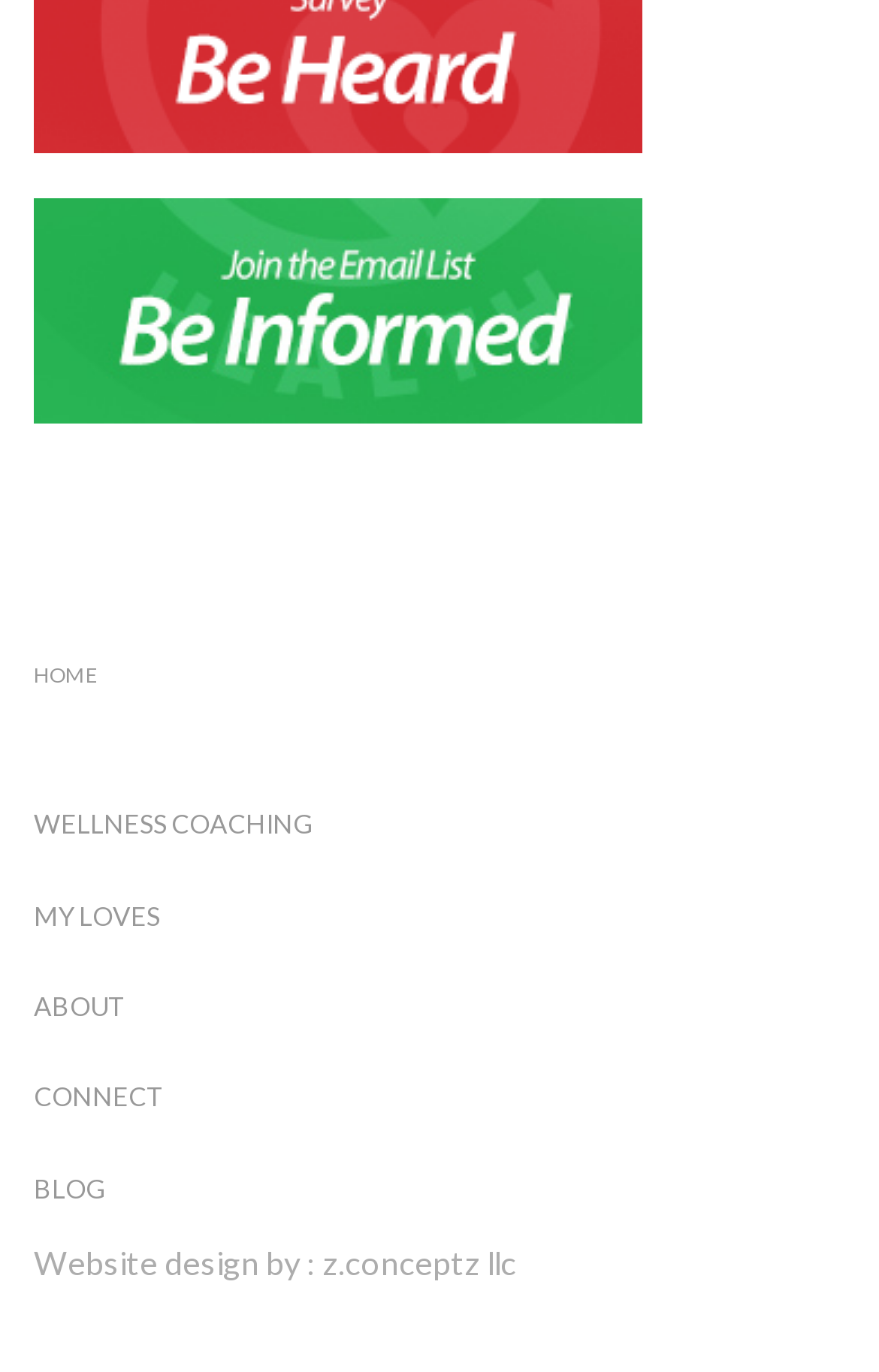Pinpoint the bounding box coordinates of the area that should be clicked to complete the following instruction: "visit WELLNESS COACHING page". The coordinates must be given as four float numbers between 0 and 1, i.e., [left, top, right, bottom].

[0.038, 0.562, 0.923, 0.627]